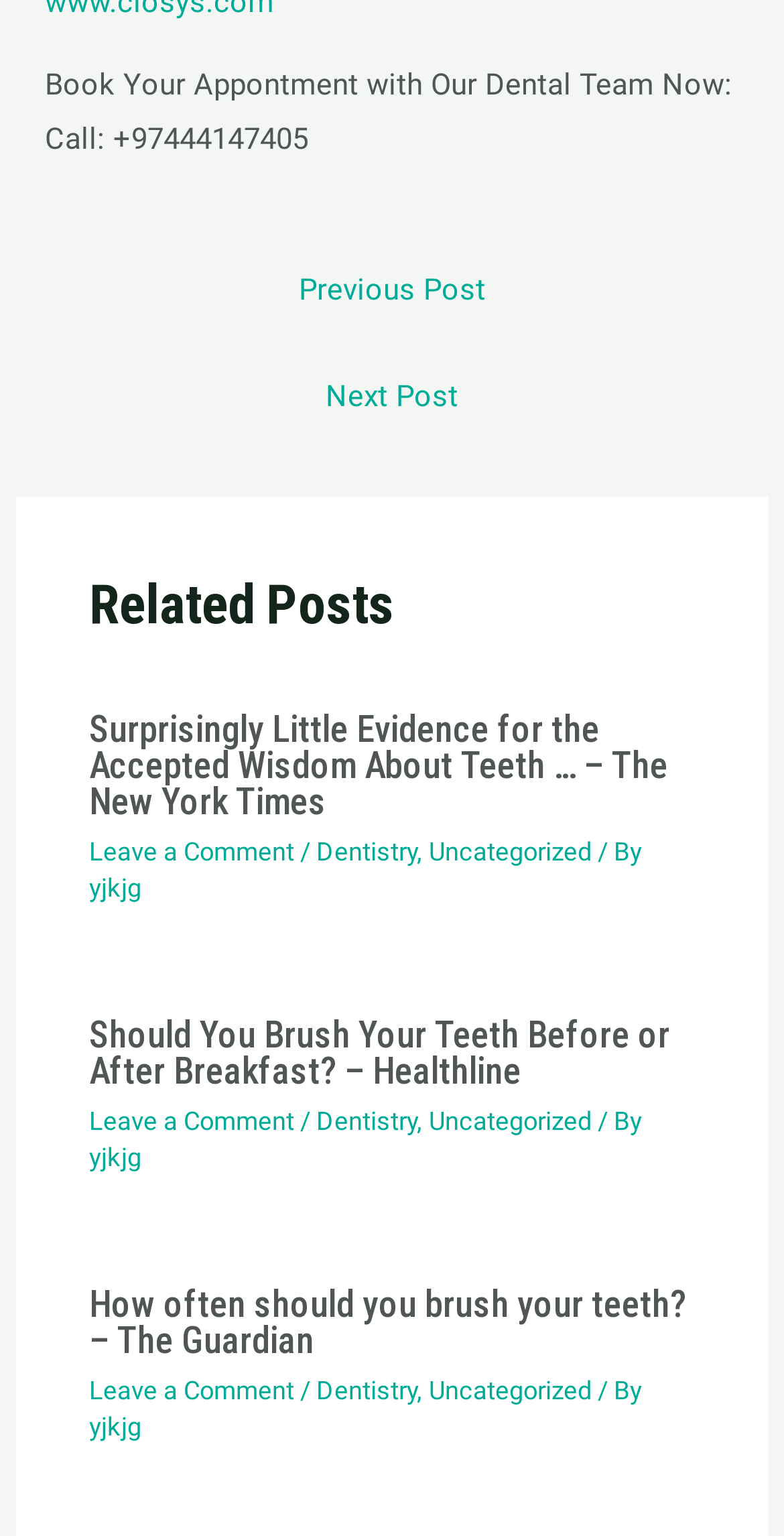Identify the bounding box coordinates of the region that needs to be clicked to carry out this instruction: "View Chemical Engineering". Provide these coordinates as four float numbers ranging from 0 to 1, i.e., [left, top, right, bottom].

None